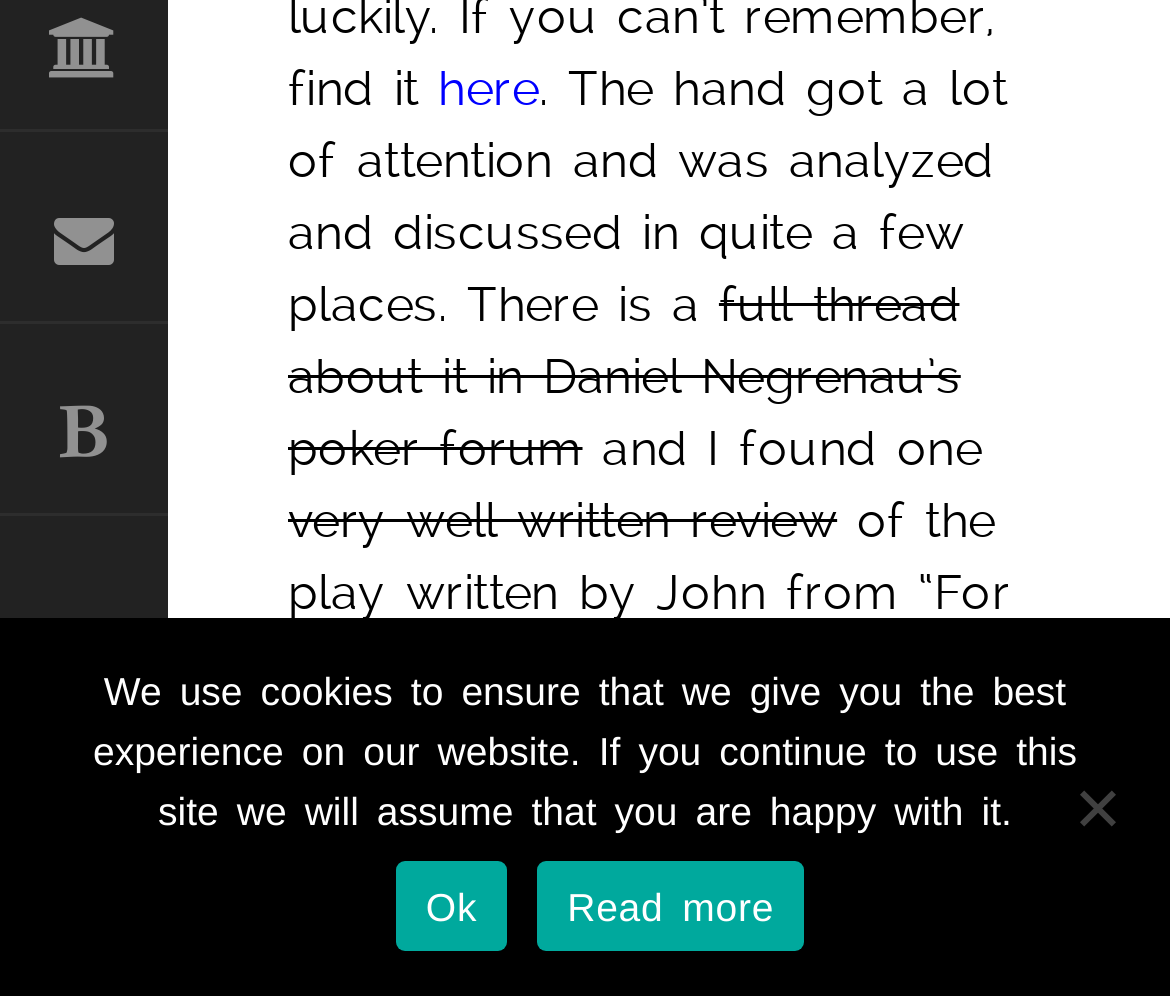Refer to the element description CONTACT and identify the corresponding bounding box in the screenshot. Format the coordinates as (top-left x, top-left y, bottom-right x, bottom-right y) with values in the range of 0 to 1.

[0.0, 0.157, 0.144, 0.325]